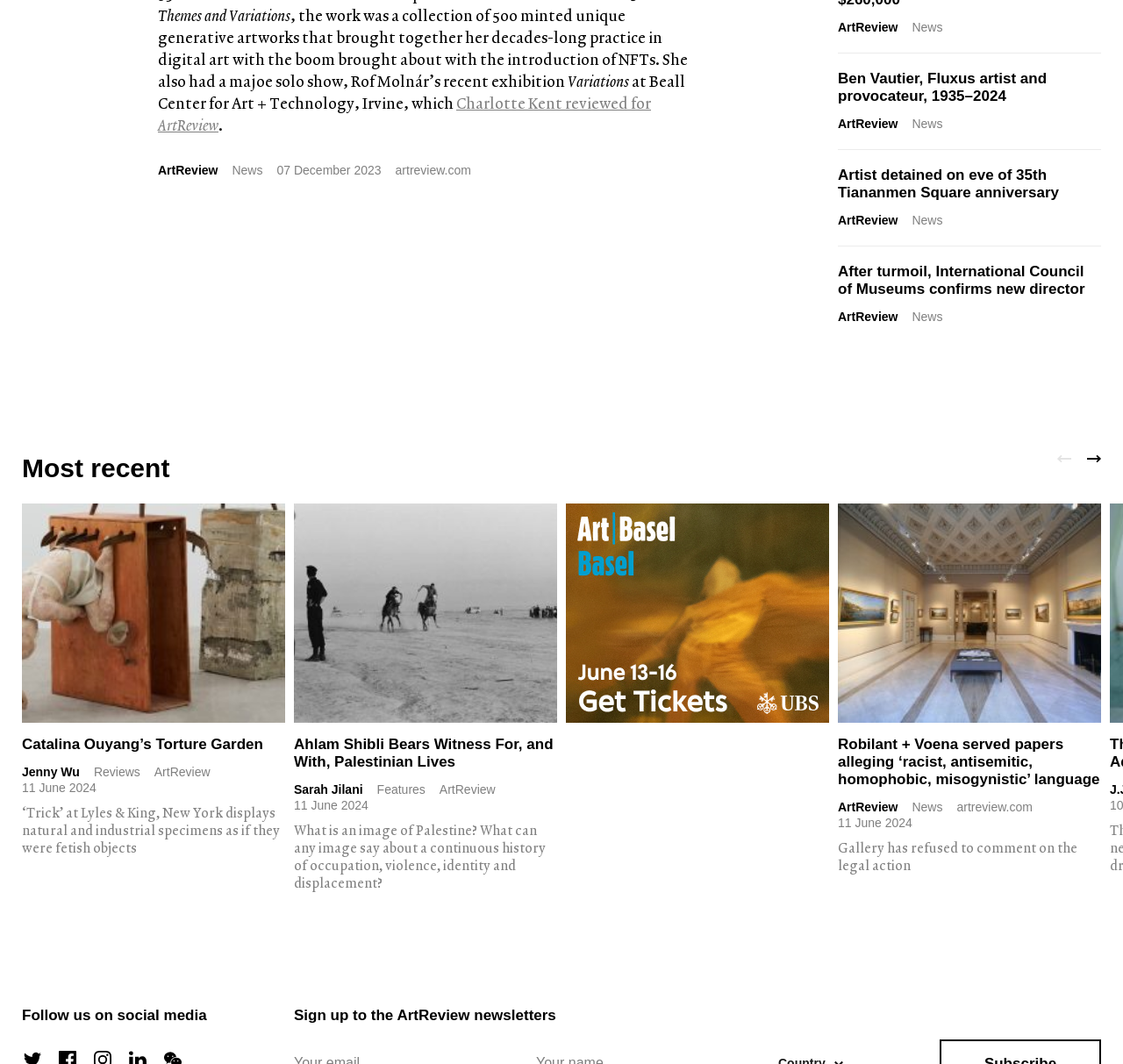Provide a brief response to the question using a single word or phrase: 
What is the date of the news article about Ben Vautier?

07 December 2023